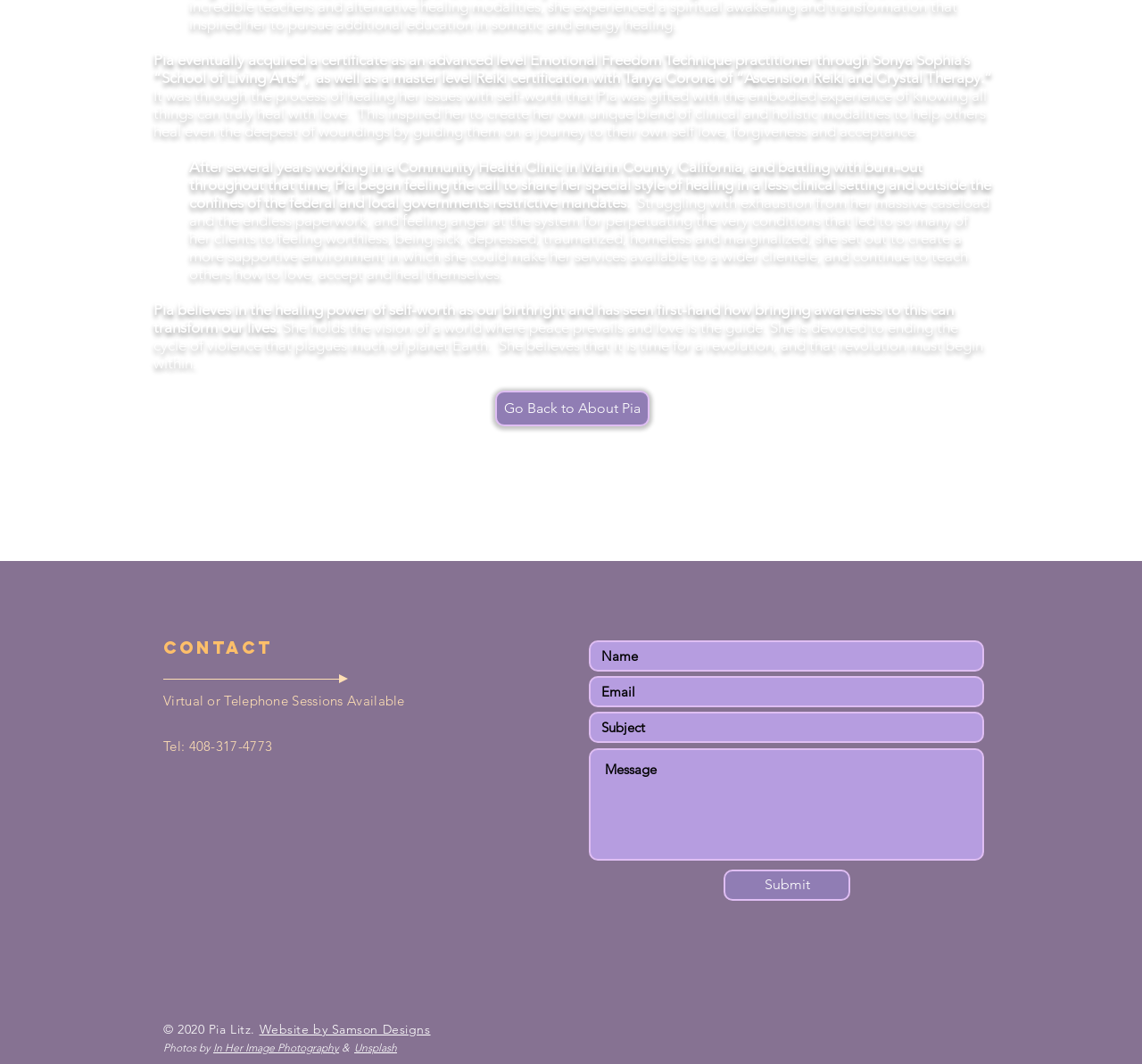Identify and provide the bounding box coordinates of the UI element described: "In Her Image Photography". The coordinates should be formatted as [left, top, right, bottom], with each number being a float between 0 and 1.

[0.187, 0.979, 0.297, 0.991]